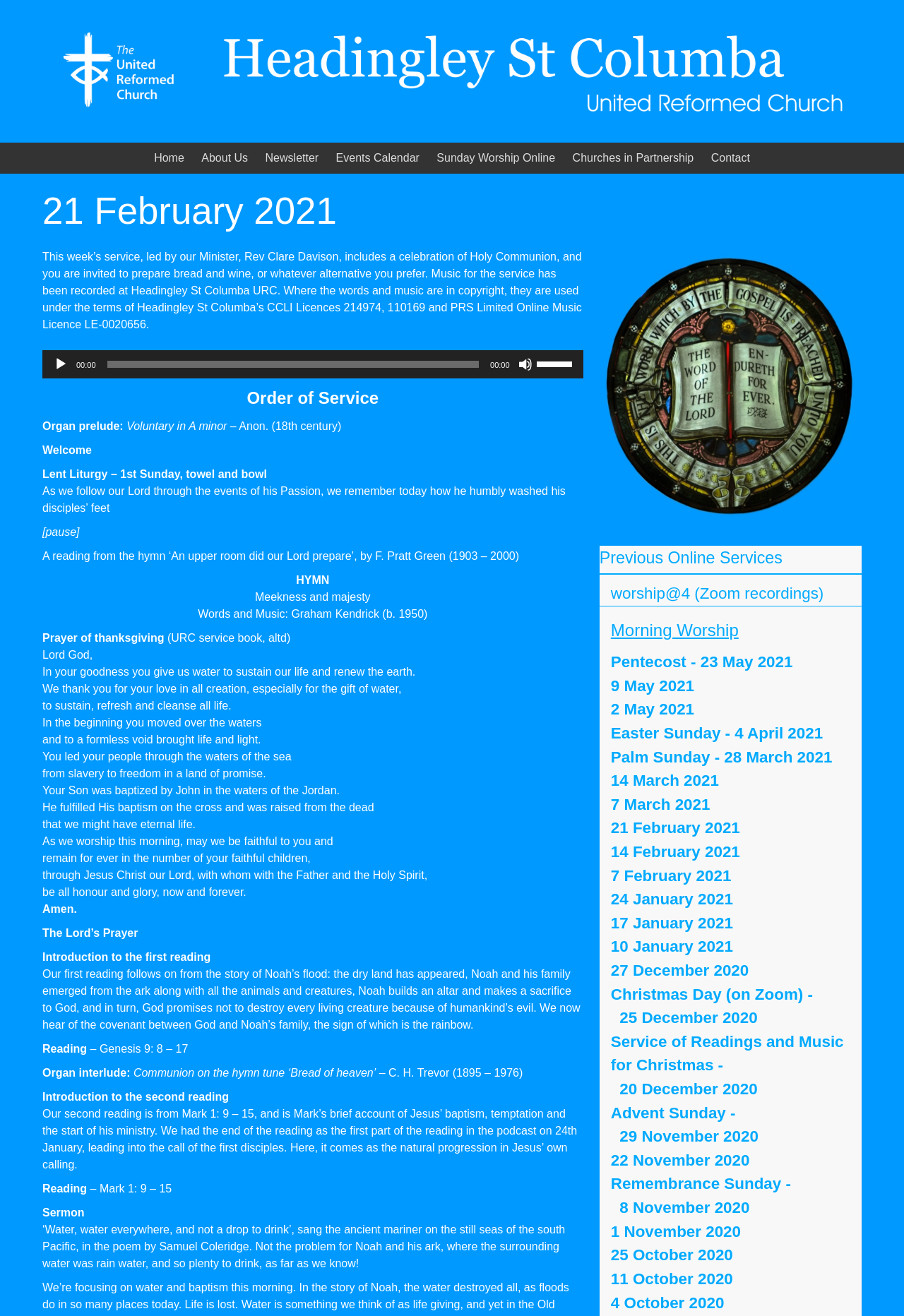Pinpoint the bounding box coordinates of the element to be clicked to execute the instruction: "Click on the 'Home' link".

[0.17, 0.108, 0.204, 0.132]